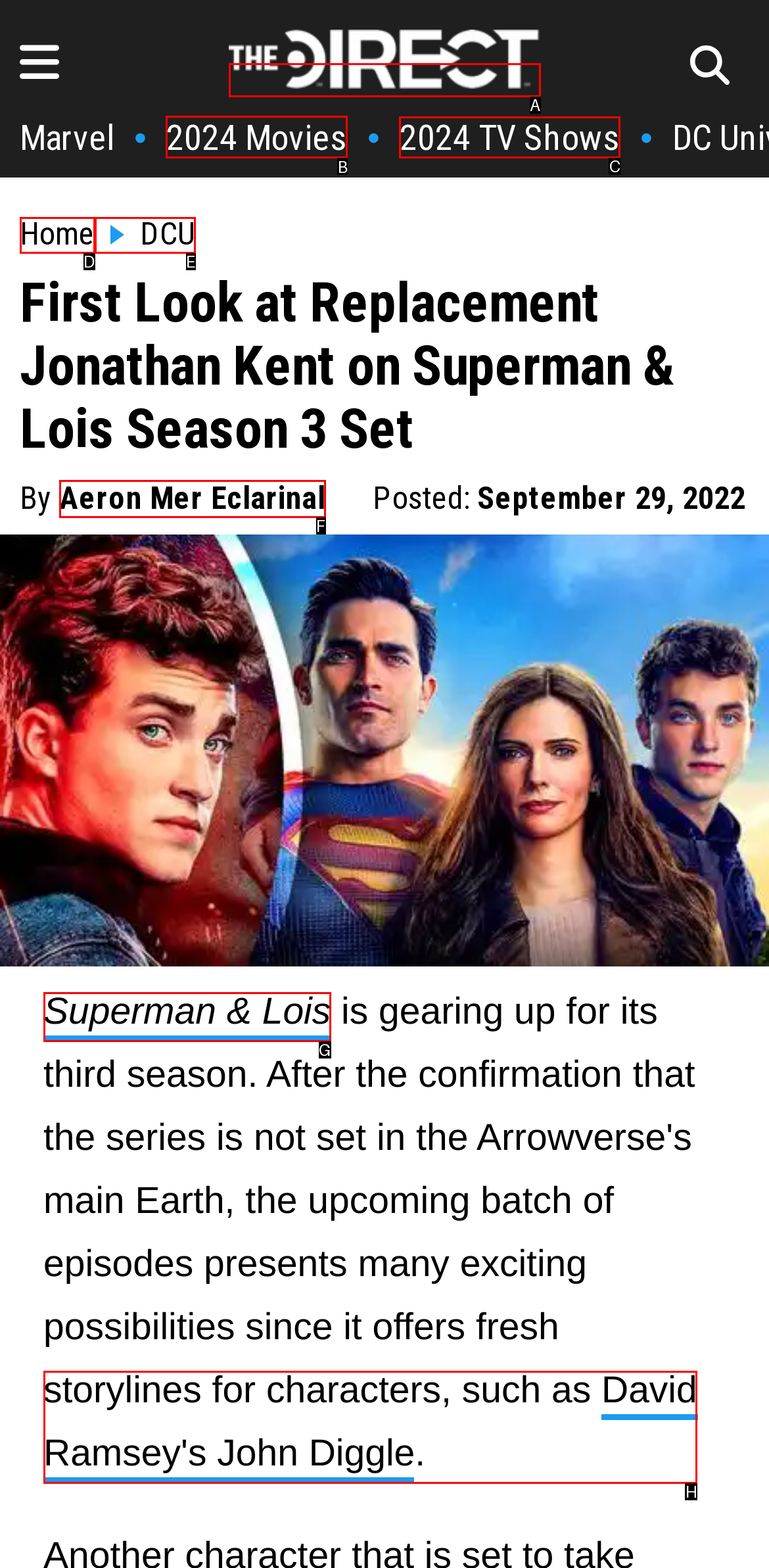Decide which letter you need to select to fulfill the task: check 2024 Movies
Answer with the letter that matches the correct option directly.

B